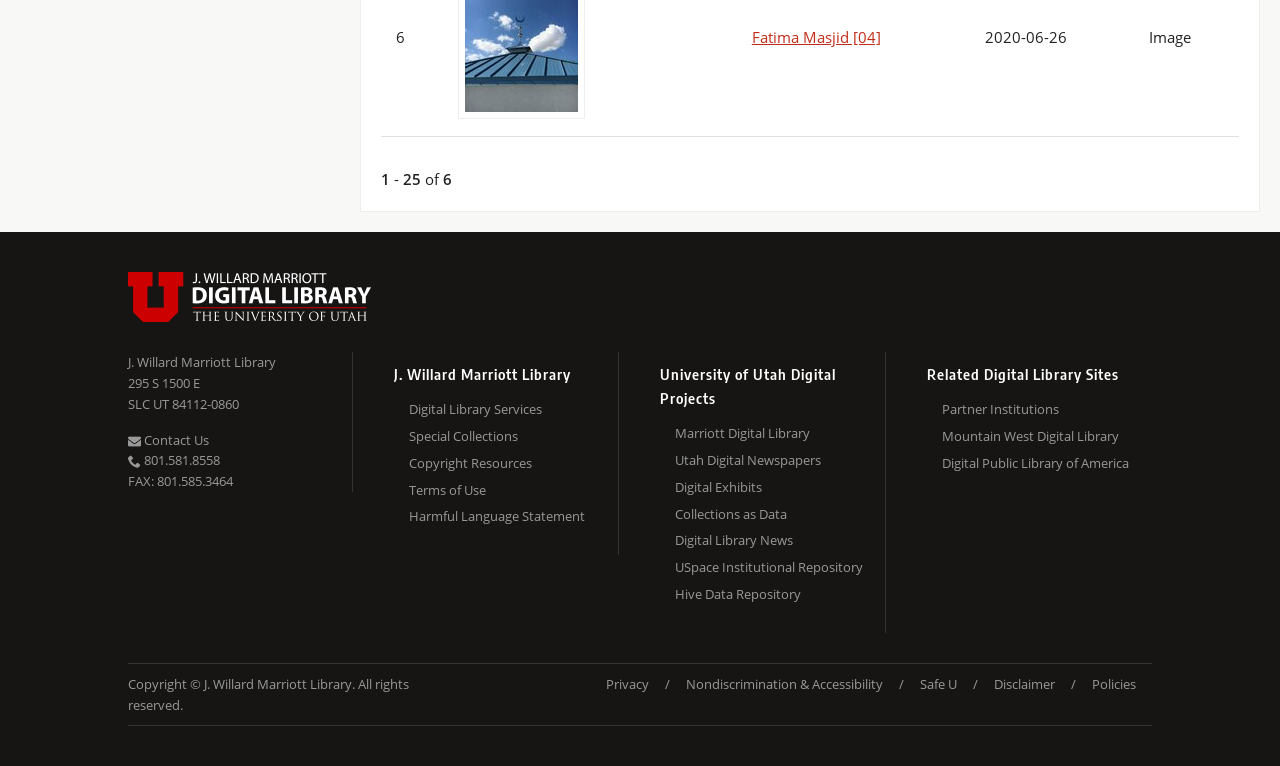Find the bounding box coordinates of the element I should click to carry out the following instruction: "Check Copyright information".

[0.32, 0.587, 0.483, 0.622]